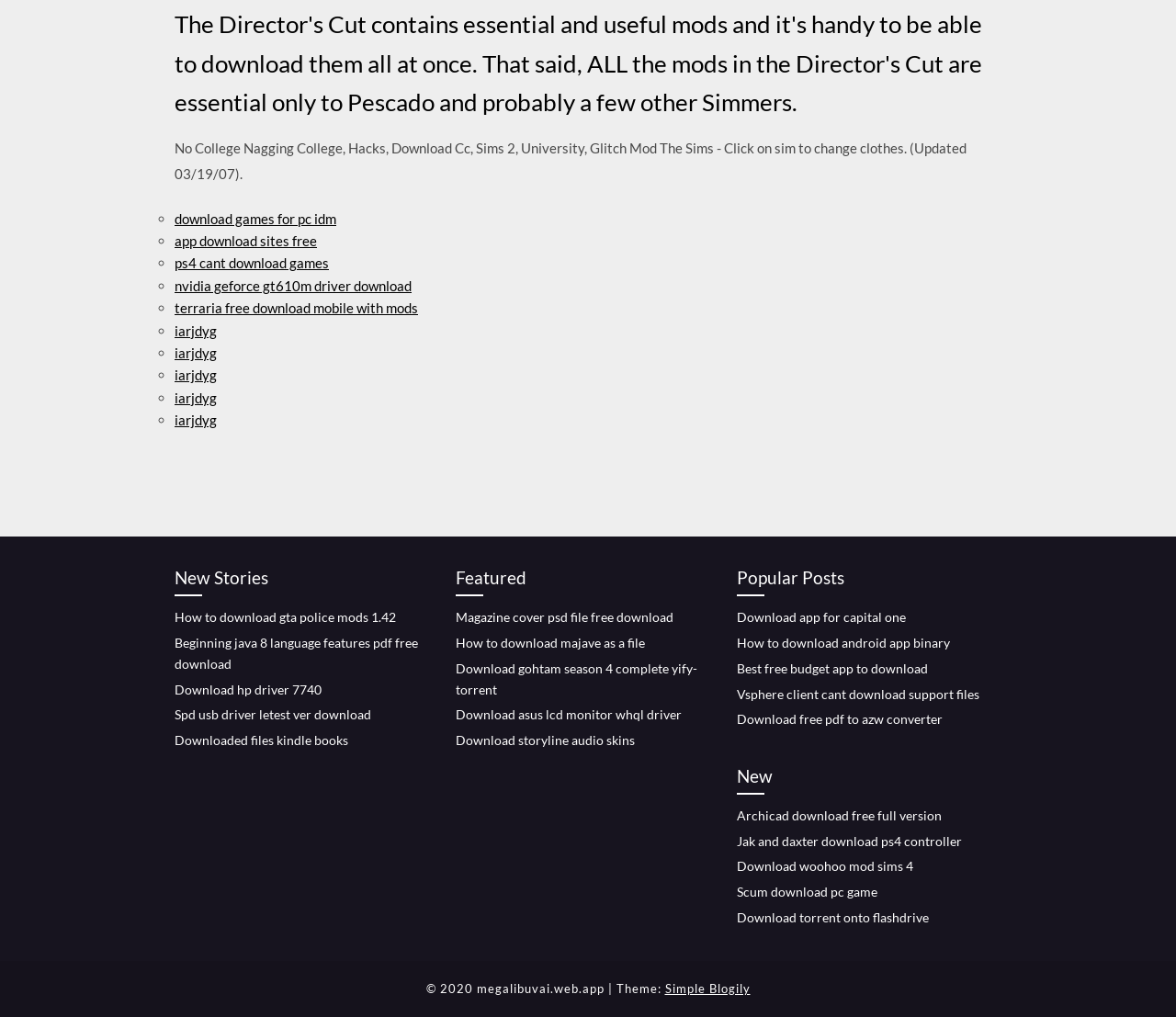From the webpage screenshot, predict the bounding box of the UI element that matches this description: "download games for pc idm".

[0.148, 0.207, 0.286, 0.223]